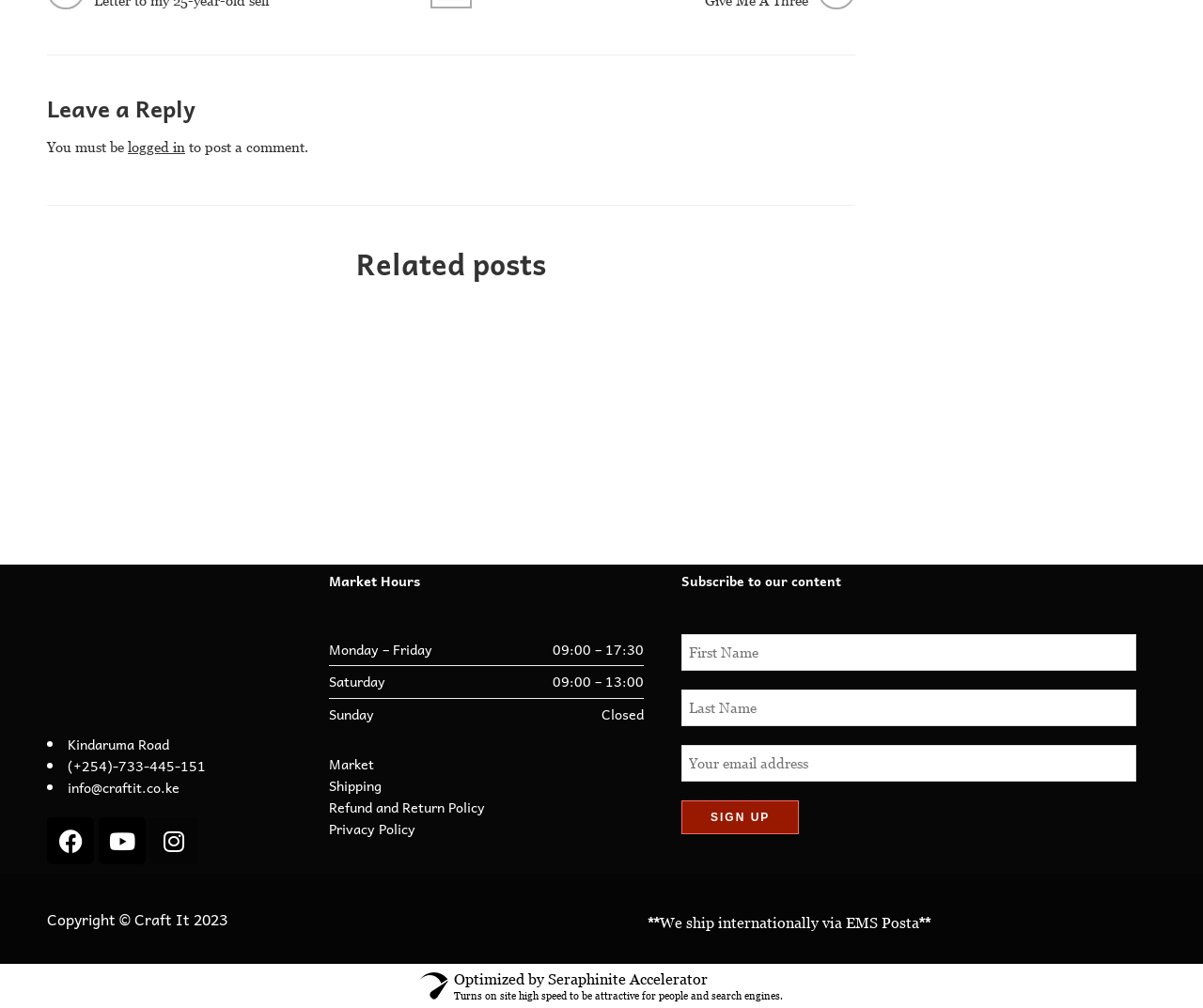What is required to subscribe to the content?
Please use the image to provide a one-word or short phrase answer.

First Name, Last Name, and email address